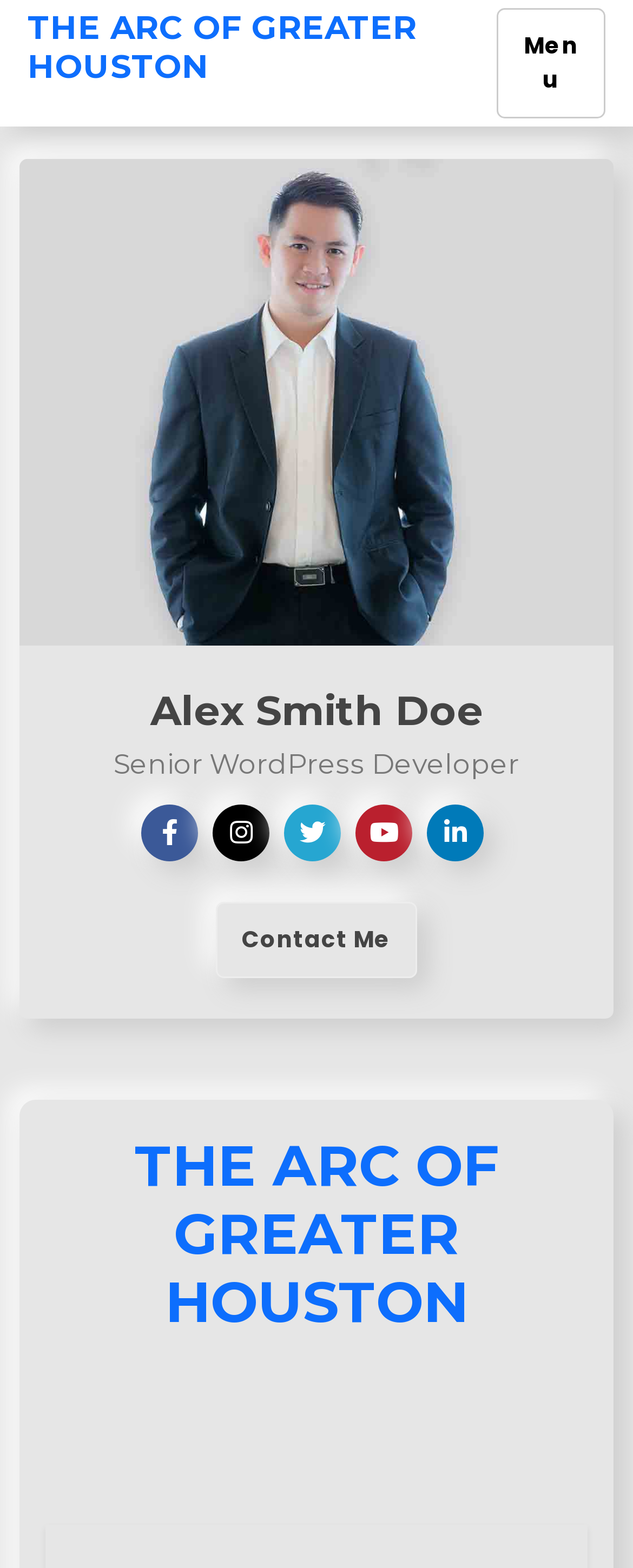Please answer the following question using a single word or phrase: 
How many social media links are there?

5